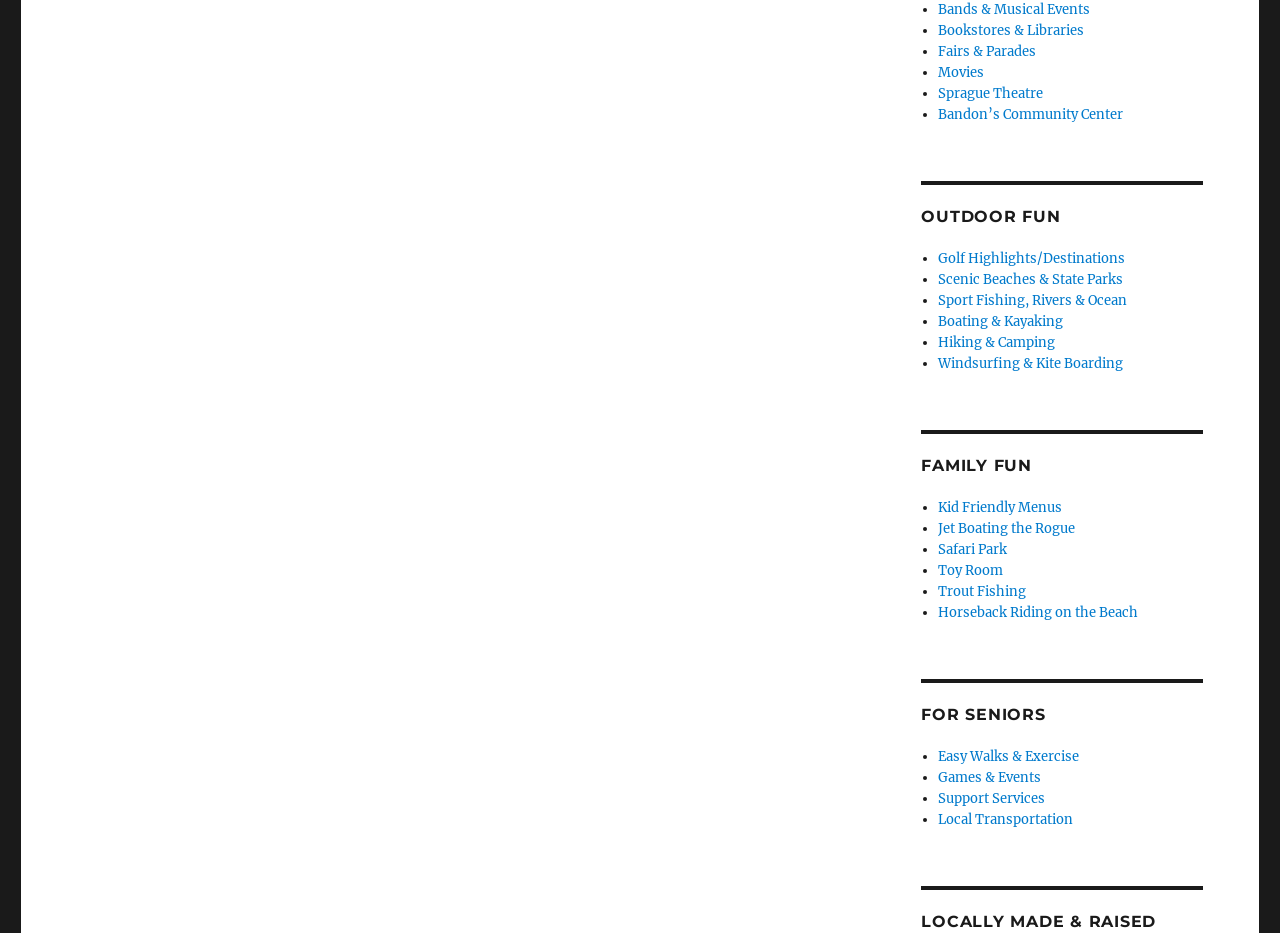Determine the bounding box coordinates of the region I should click to achieve the following instruction: "Visit Safari Park". Ensure the bounding box coordinates are four float numbers between 0 and 1, i.e., [left, top, right, bottom].

[0.733, 0.579, 0.786, 0.598]